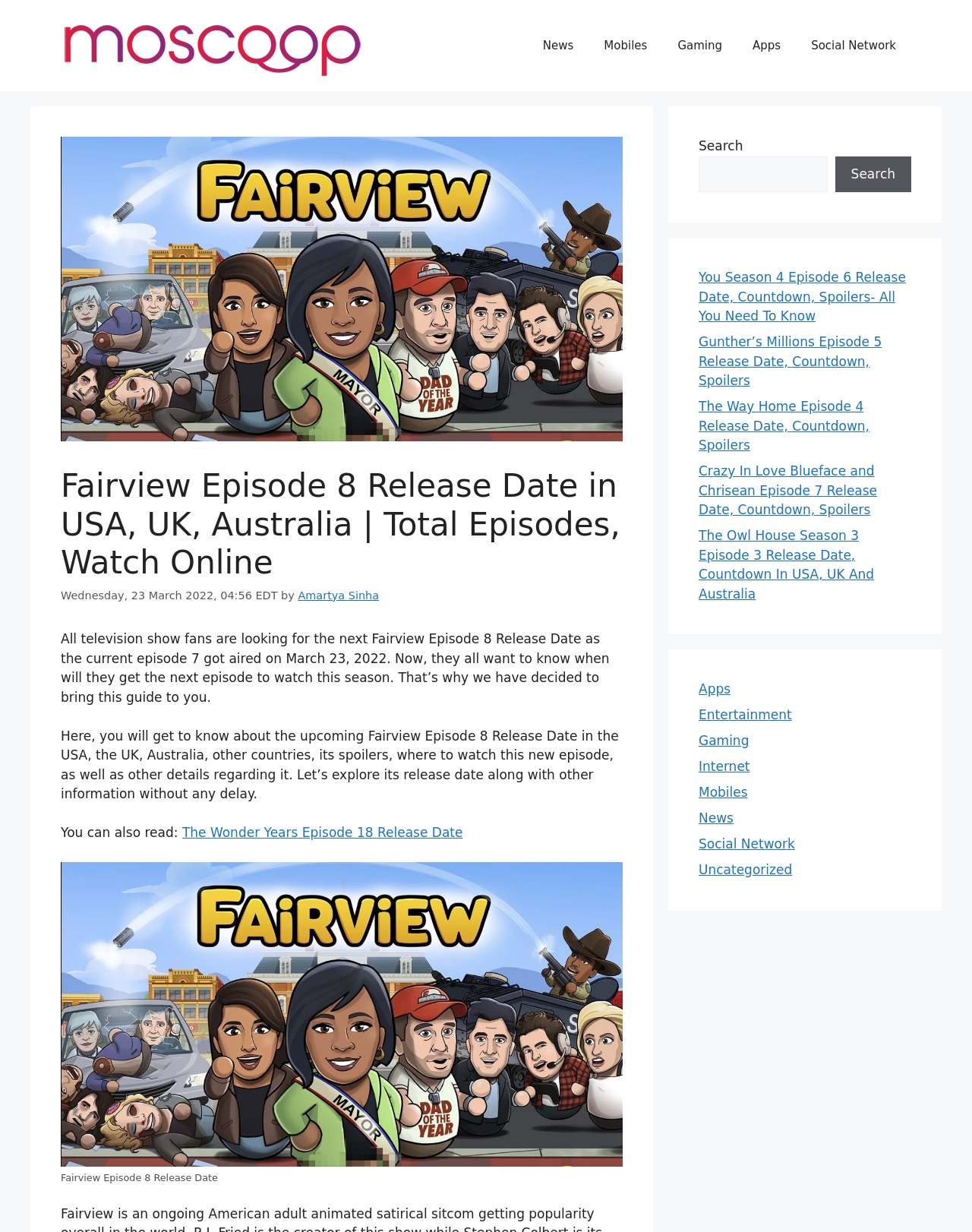Determine the bounding box coordinates of the UI element that matches the following description: "Amartya Sinha". The coordinates should be four float numbers between 0 and 1 in the format [left, top, right, bottom].

[0.307, 0.478, 0.39, 0.488]